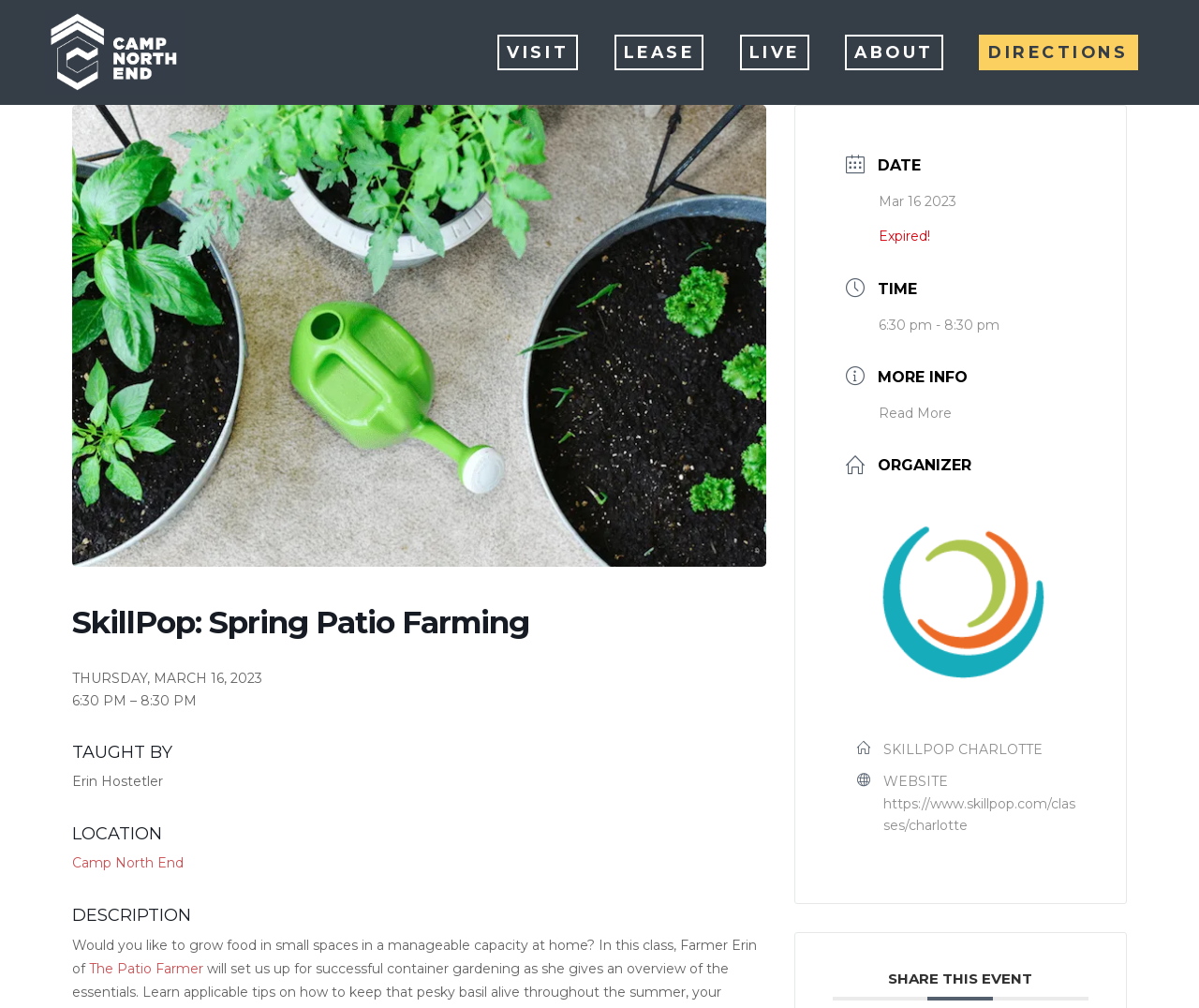Identify the bounding box coordinates of the part that should be clicked to carry out this instruction: "learn about the organizer".

[0.705, 0.483, 0.897, 0.711]